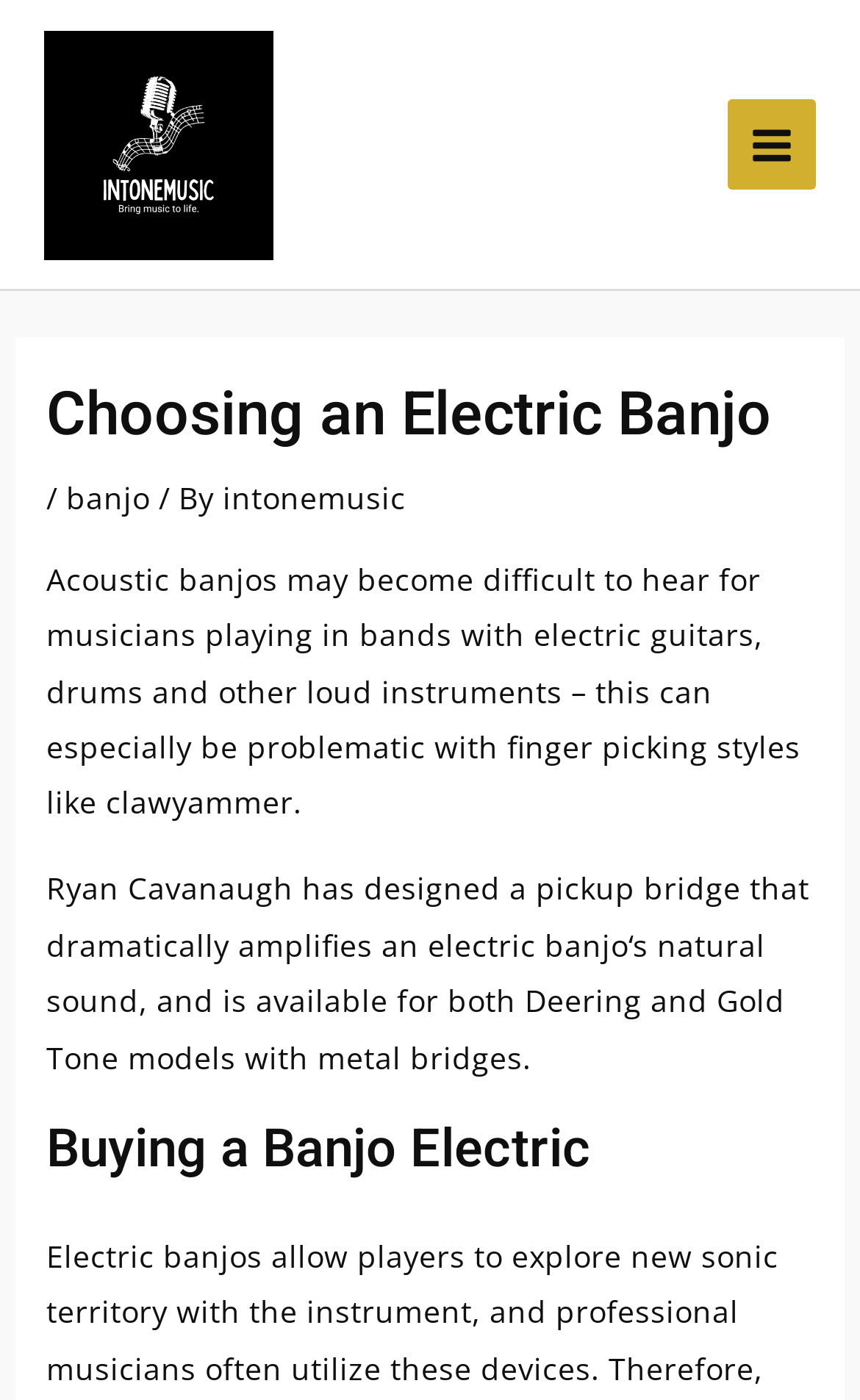Using the information shown in the image, answer the question with as much detail as possible: What is the main topic of the webpage?

I determined the main topic of the webpage by reading the heading element 'Choosing an Electric Banjo' at coordinates [0.054, 0.273, 0.946, 0.325], which suggests that the webpage is about electric banjos.